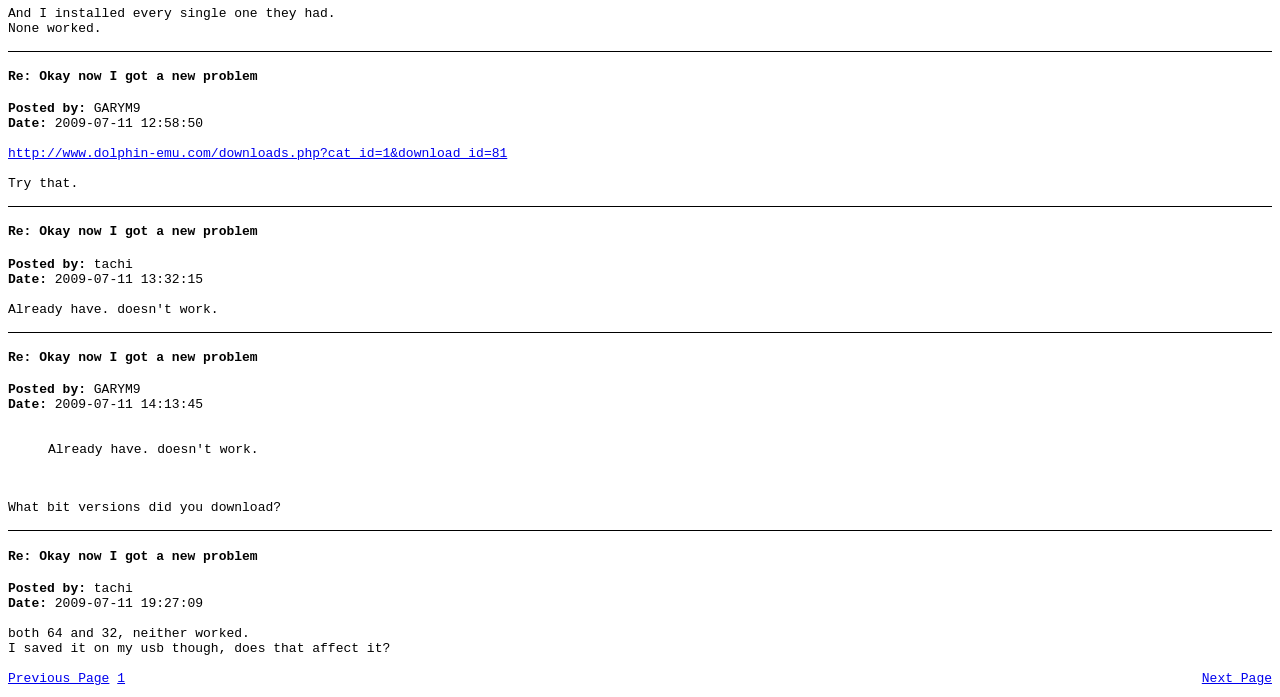Specify the bounding box coordinates (top-left x, top-left y, bottom-right x, bottom-right y) of the UI element in the screenshot that matches this description: http://www.dolphin-emu.com/downloads.php?cat_id=1&download_id=81

[0.006, 0.211, 0.398, 0.233]